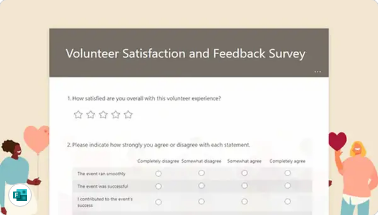Use a single word or phrase to answer the following:
What is the color palette of the survey's background?

Soft, neutral